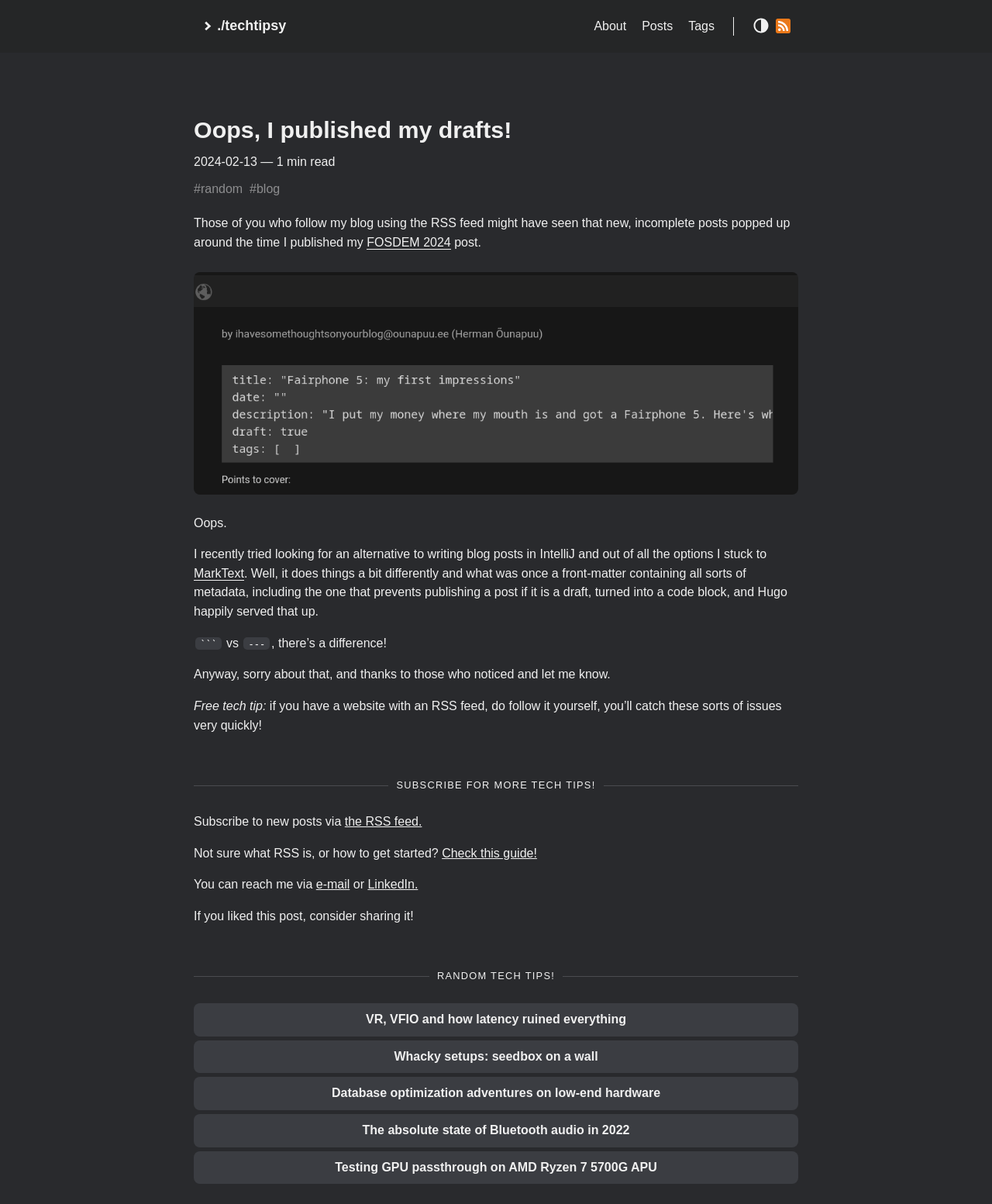What is the purpose of the RSS feed?
Answer with a single word or phrase by referring to the visual content.

to follow blog posts